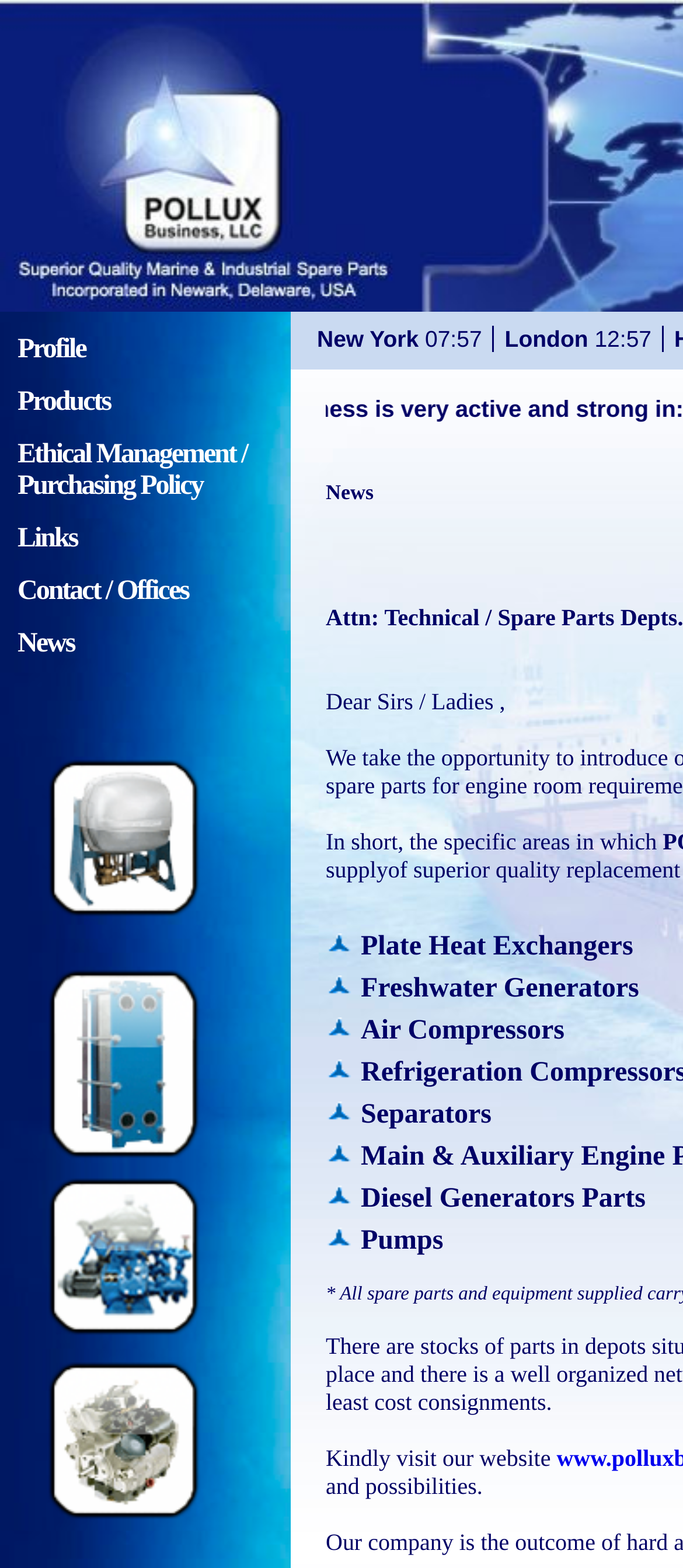Give a one-word or short phrase answer to the question: 
How many images are on the webpage?

3